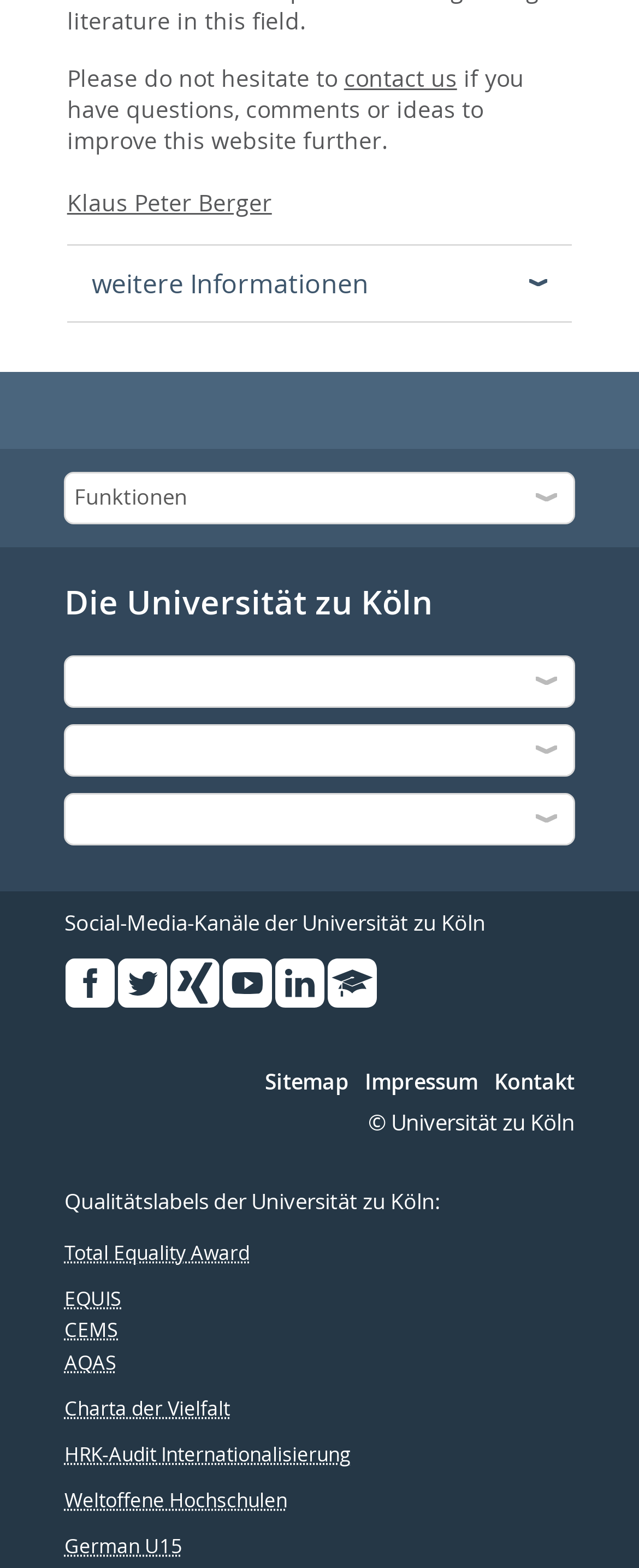How many social media channels are listed?
Could you answer the question with a detailed and thorough explanation?

The social media channels are listed under the heading 'Social-Media-Kanäle der Universität zu Köln'. There are 5 links listed: Facebook, Twitter, Xing, Youtube, and LinkedIn.